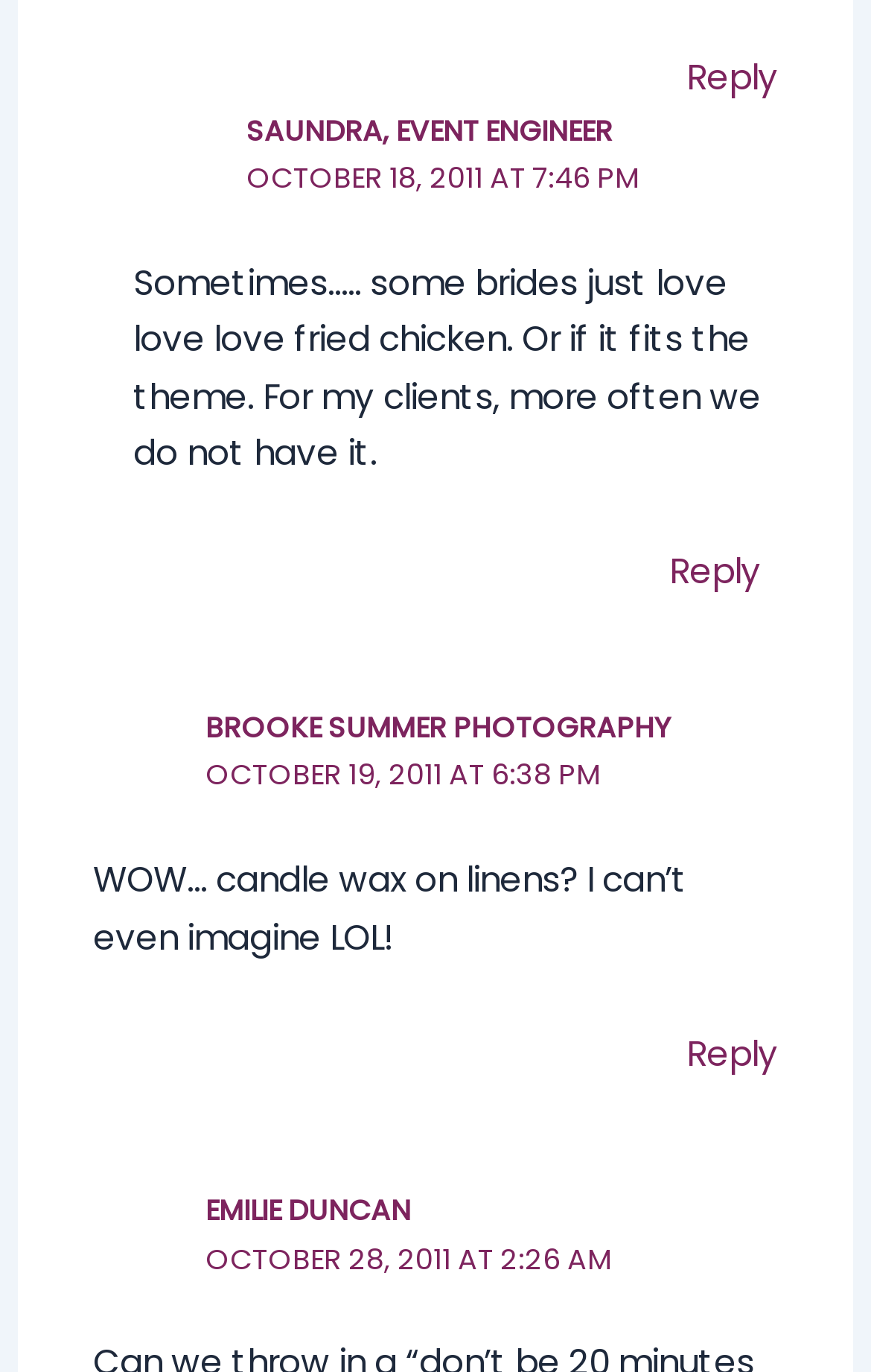Find and provide the bounding box coordinates for the UI element described with: "Brooke Summer Photography".

[0.236, 0.517, 0.77, 0.544]